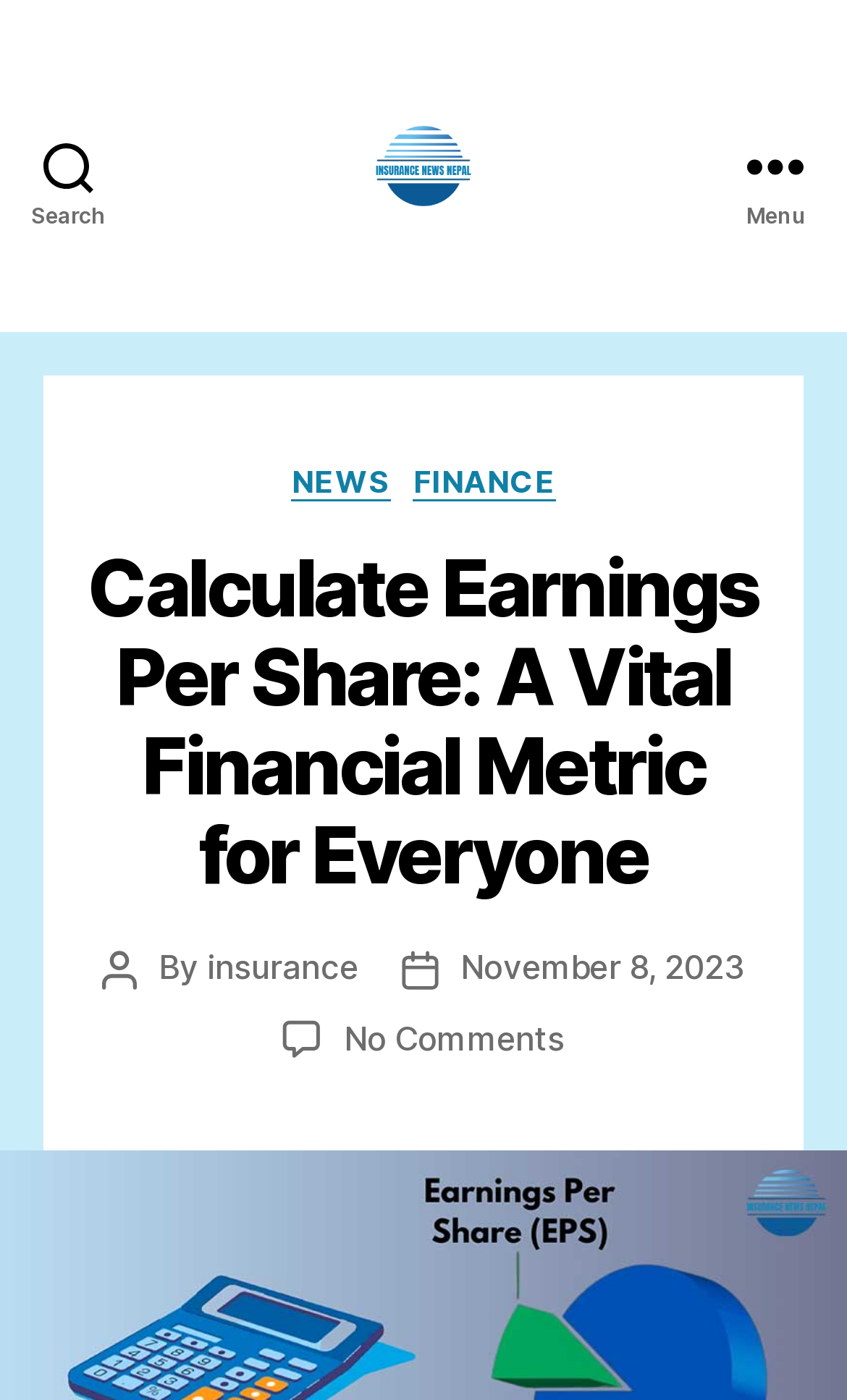Examine the image and give a thorough answer to the following question:
What is the date of the article?

I found a link element with the text 'November 8, 2023' which is a child of the header element. This suggests that the date of the article is 'November 8, 2023'.